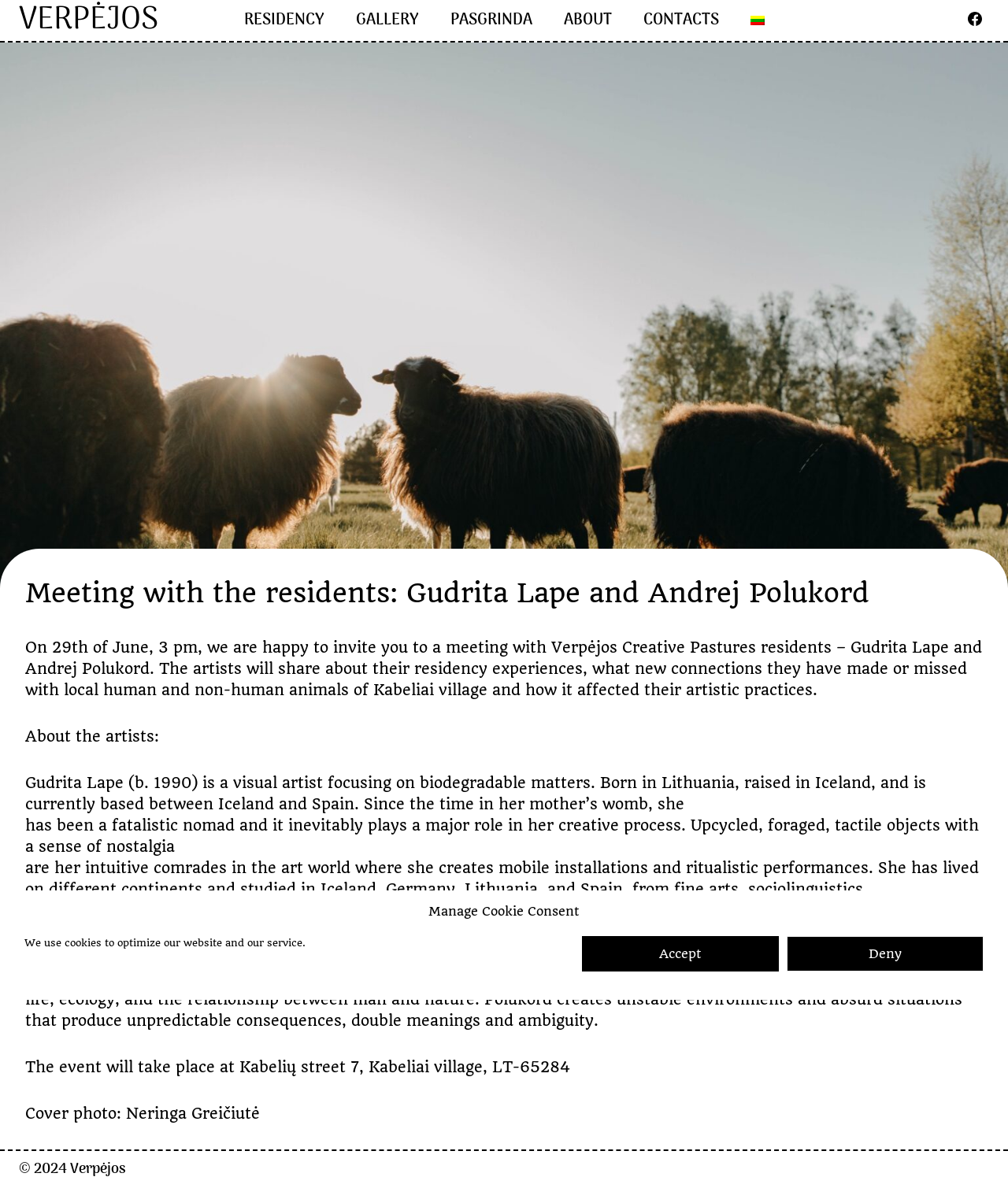Who took the cover photo?
Give a comprehensive and detailed explanation for the question.

The webpage credits Neringa Greičiutė as the photographer who took the cover photo.